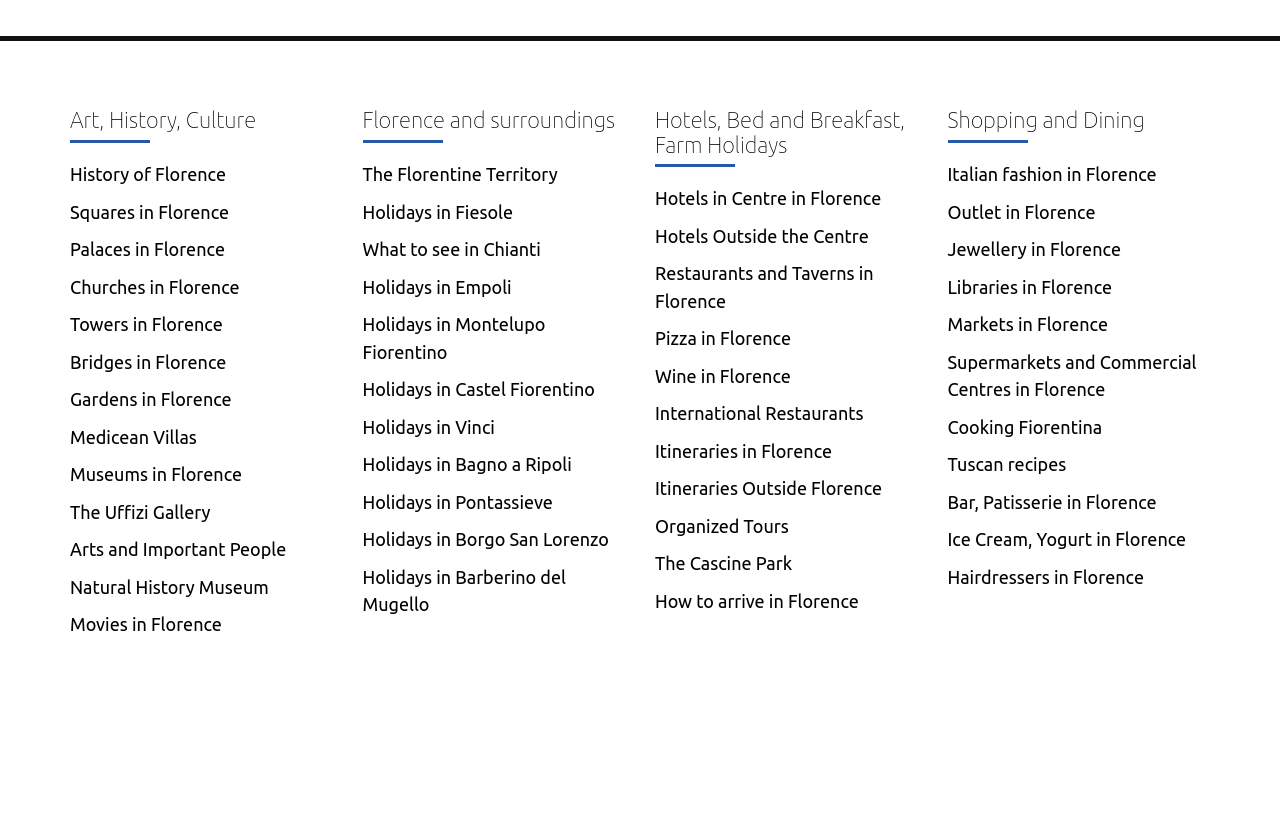Can I find information about hotels on this webpage?
Give a one-word or short phrase answer based on the image.

Yes